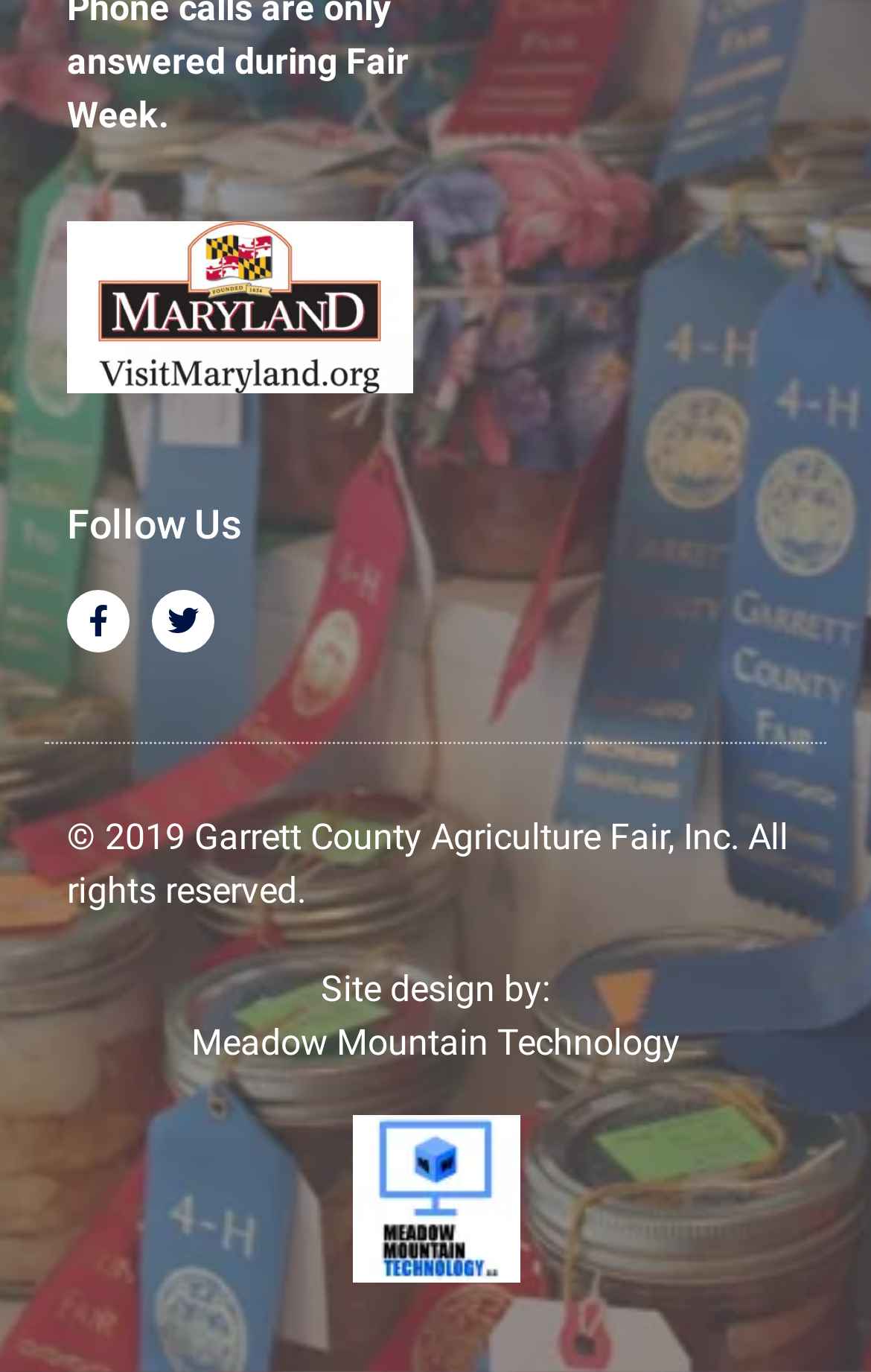Answer the question using only one word or a concise phrase: How many social media links are there?

2